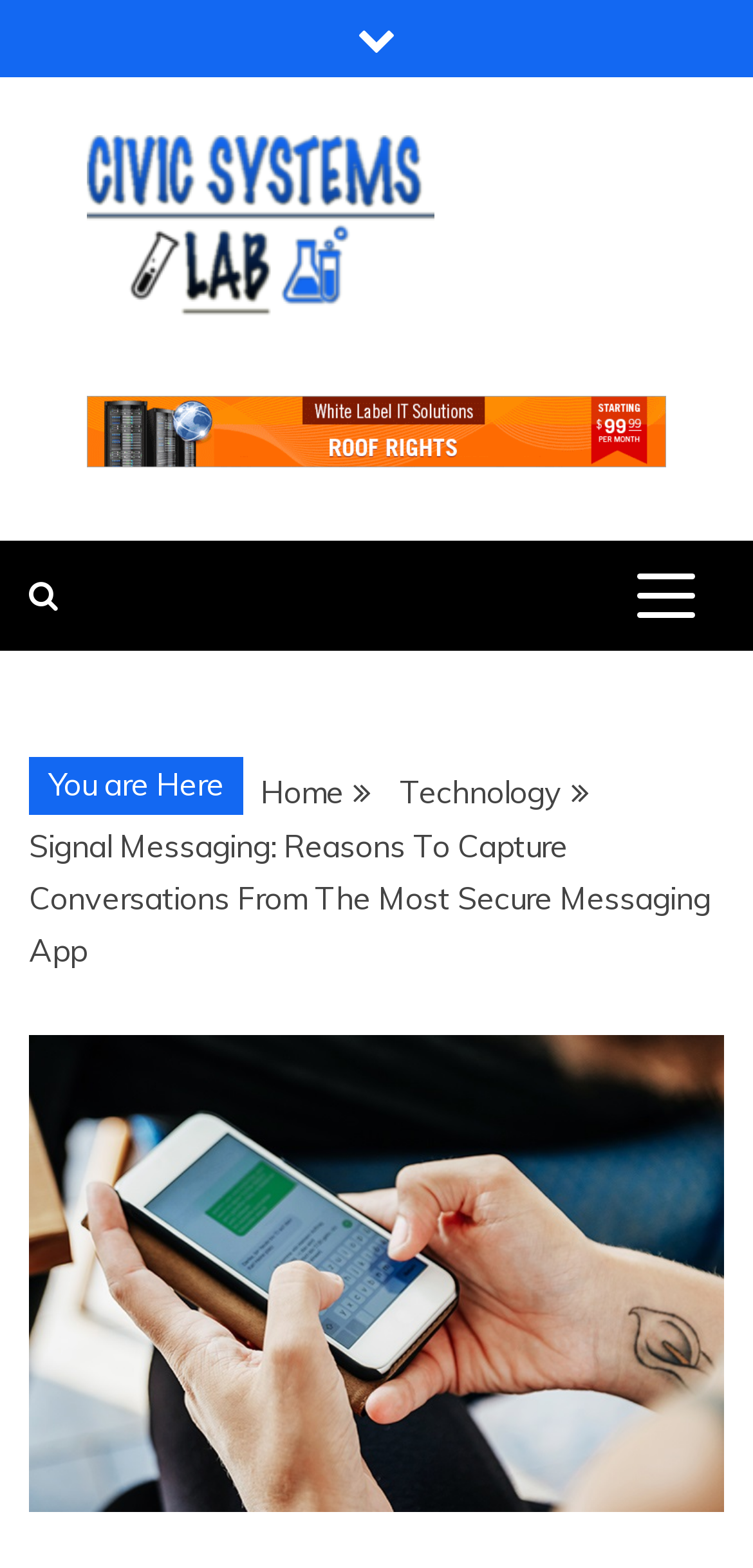Ascertain the bounding box coordinates for the UI element detailed here: "parent_node: CIVIC SYSTEMS LAB". The coordinates should be provided as [left, top, right, bottom] with each value being a float between 0 and 1.

[0.115, 0.086, 0.577, 0.216]